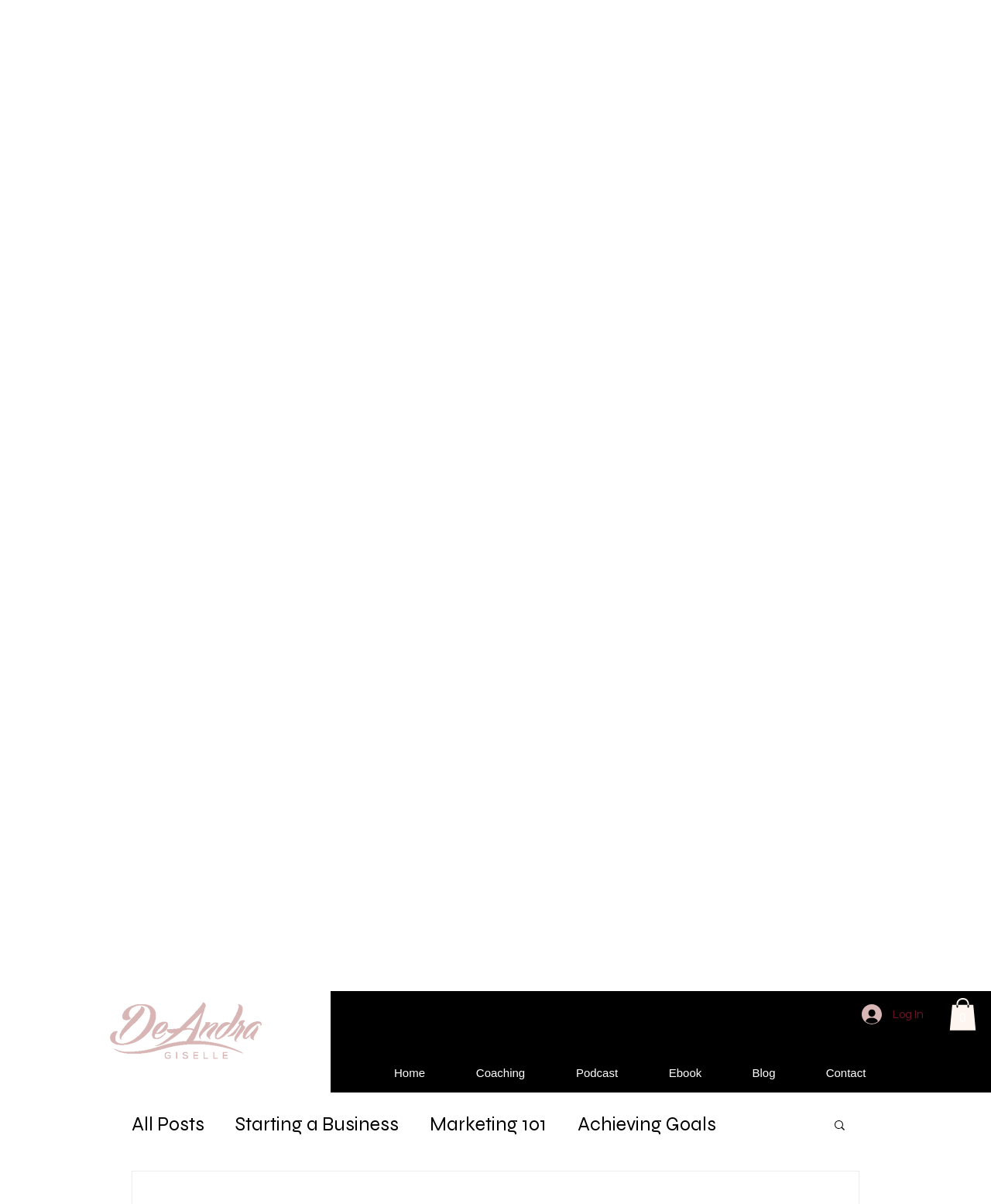Select the bounding box coordinates of the element I need to click to carry out the following instruction: "View the Coaching page".

[0.455, 0.874, 0.555, 0.908]